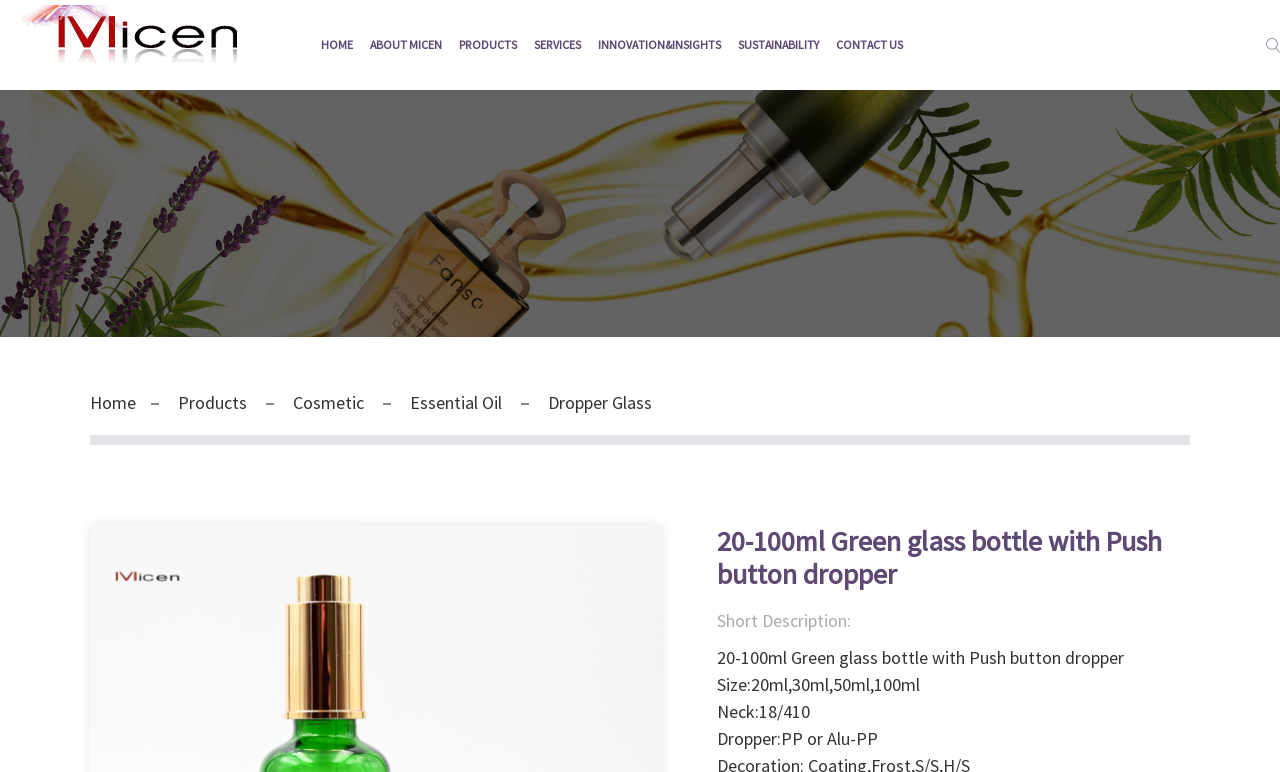What type of products are listed in the left sidebar?
Use the screenshot to answer the question with a single word or phrase.

Cosmetic, Essential Oil, Dropper Glass